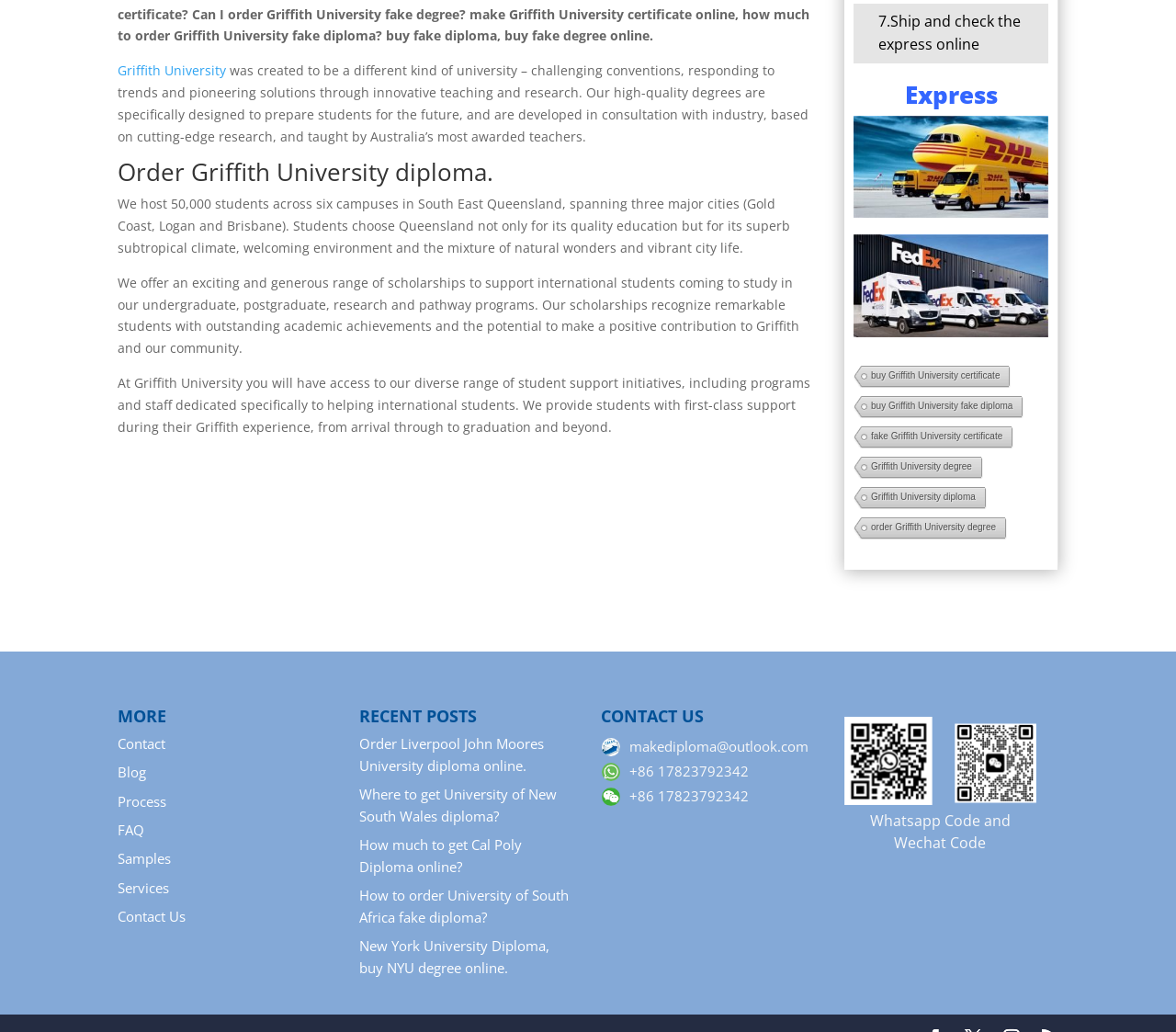Given the element description Samples, predict the bounding box coordinates for the UI element in the webpage screenshot. The format should be (top-left x, top-left y, bottom-right x, bottom-right y), and the values should be between 0 and 1.

[0.1, 0.823, 0.145, 0.841]